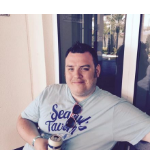Provide a thorough description of the image, including all visible elements.

The image features Brian Campbell, a prominent figure in the craft beer scene and co-founder of the Buffalo Beer League. He is seen relaxing outdoors, holding a beverage while wearing a light blue T-shirt with the words "Seagy Tasty!" printed on it. His laid-back demeanor reflects the essence of enjoying a casual moment, possibly on a sunny day. The background suggests a vibrant atmosphere, further indicating his connection to the lively craft beer culture that he actively contributes to through his writing and brand management.